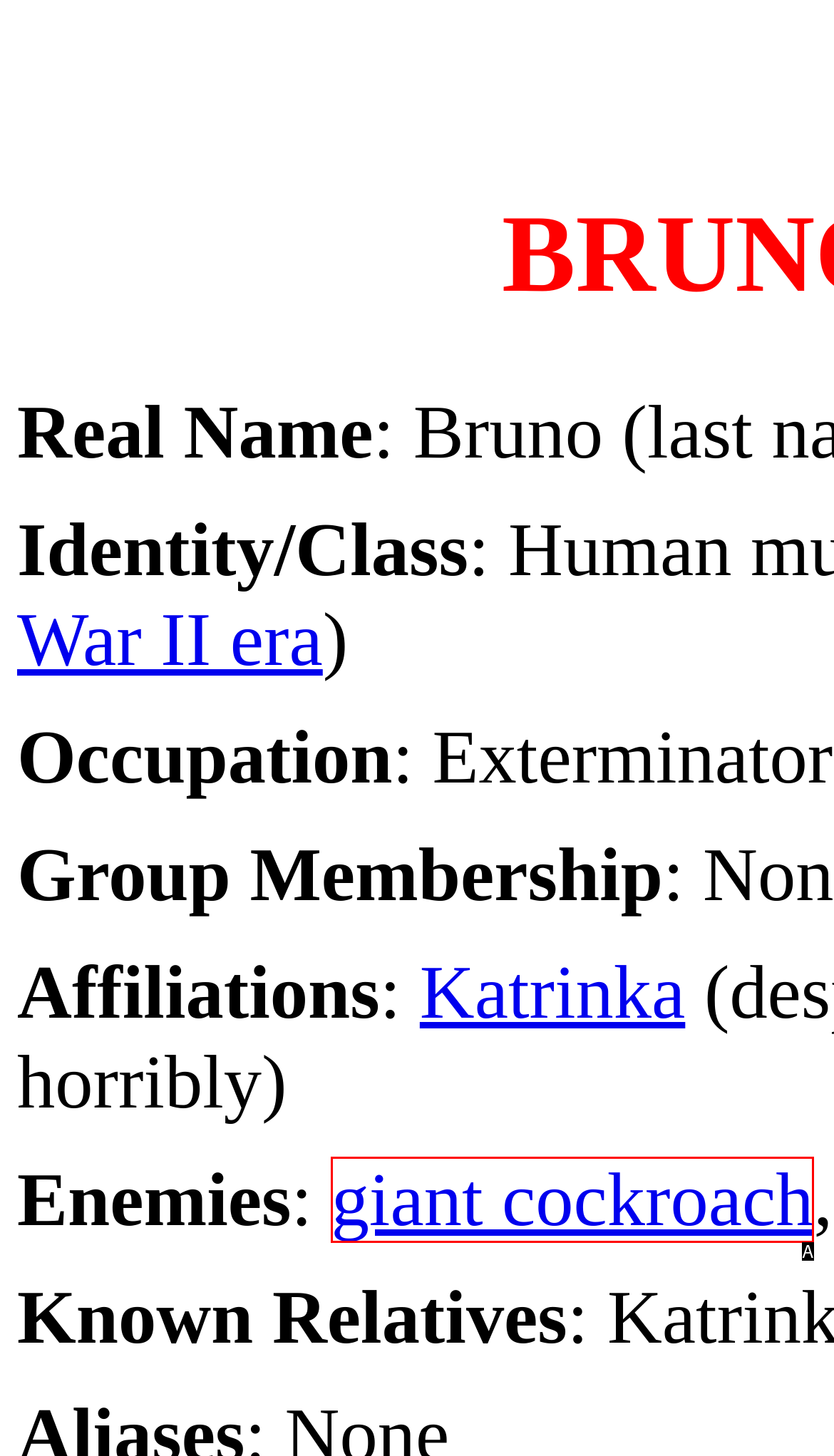Using the description: giant cockroach, find the corresponding HTML element. Provide the letter of the matching option directly.

A